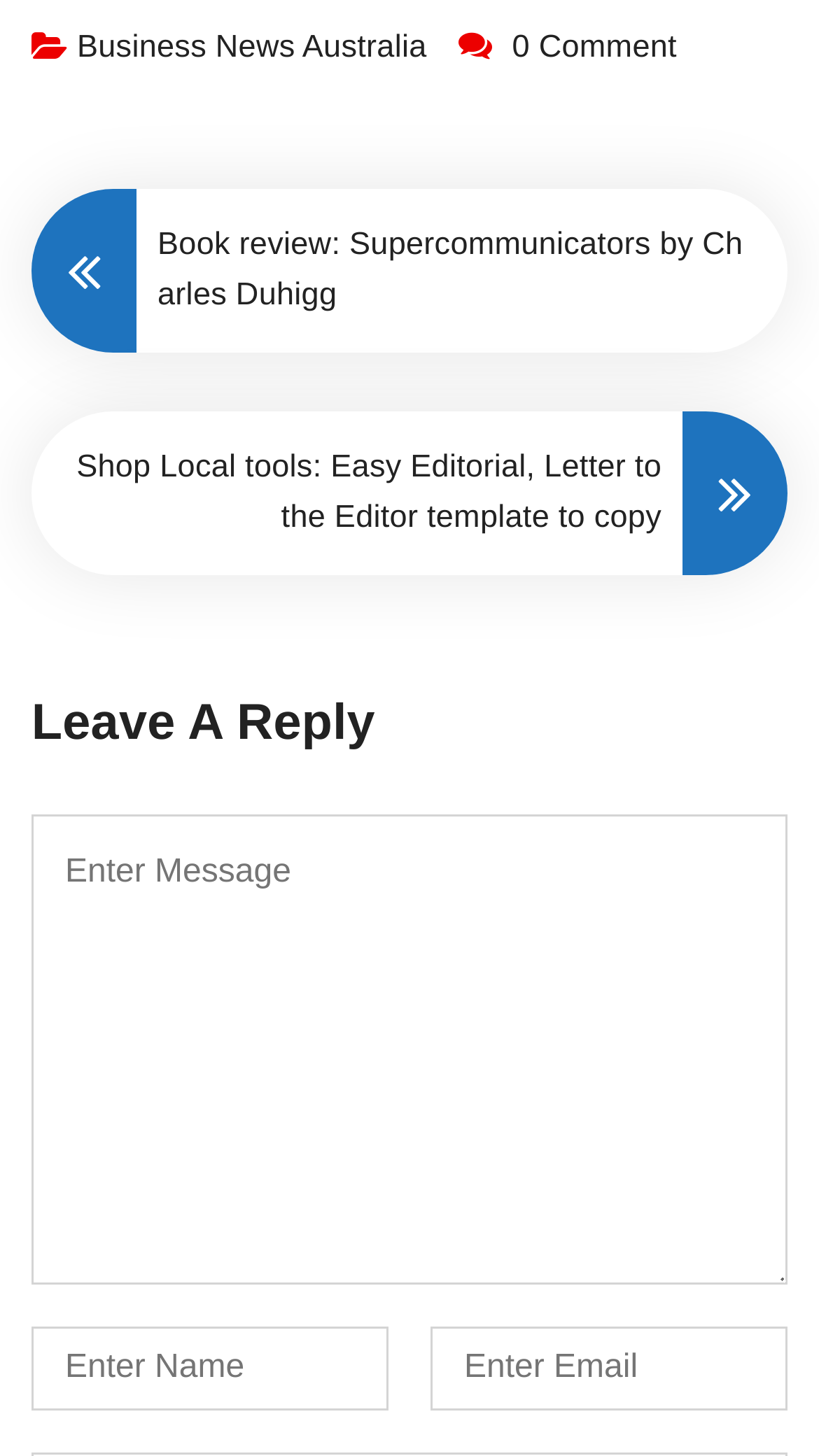How many comments are there on this webpage?
Please give a well-detailed answer to the question.

The number of comments can be found next to the heading, where it says '0 Comment', indicating that there are no comments on this webpage.